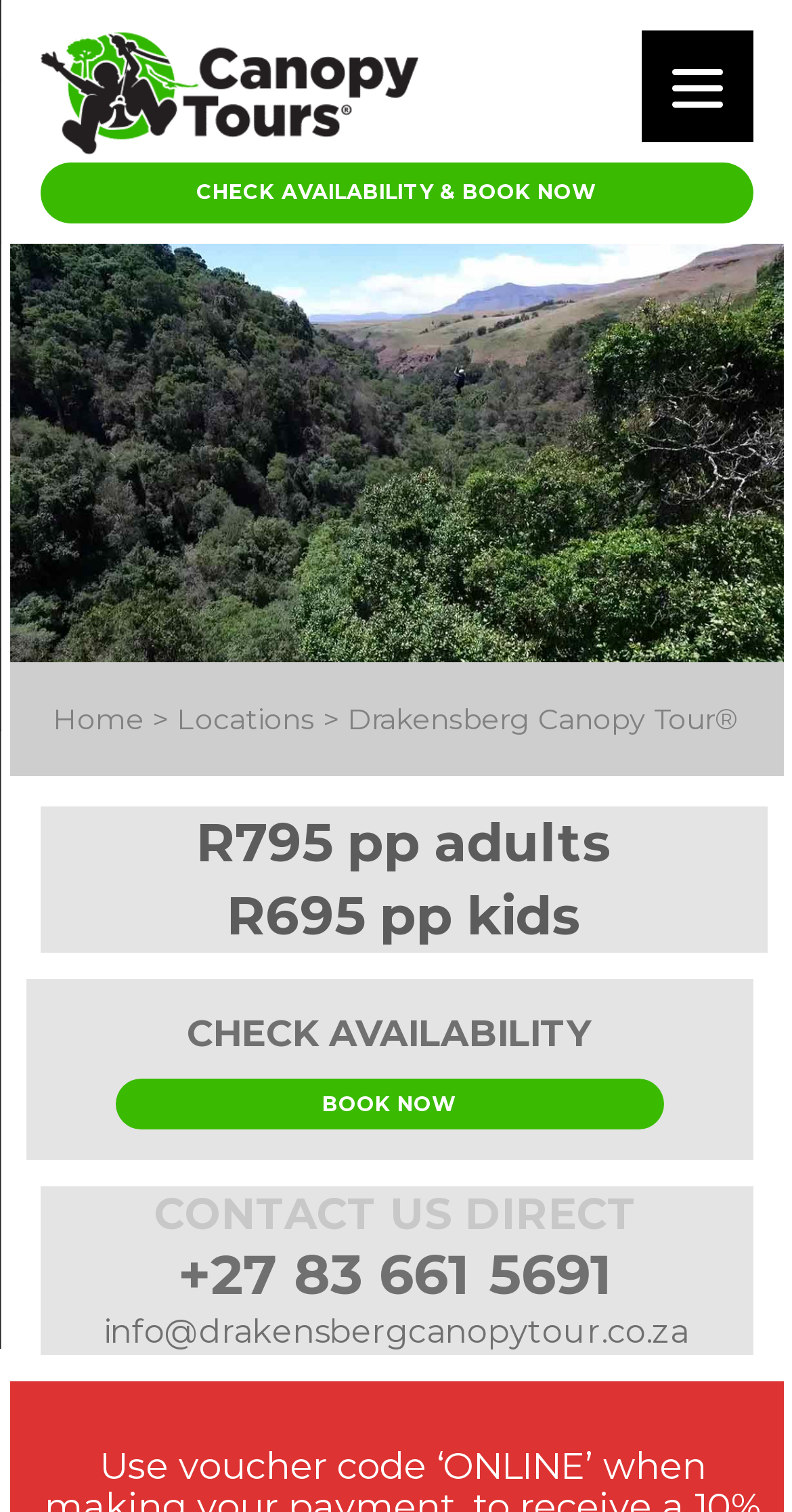Identify the bounding box for the element characterized by the following description: "aria-label="Menu"".

[0.809, 0.02, 0.95, 0.094]